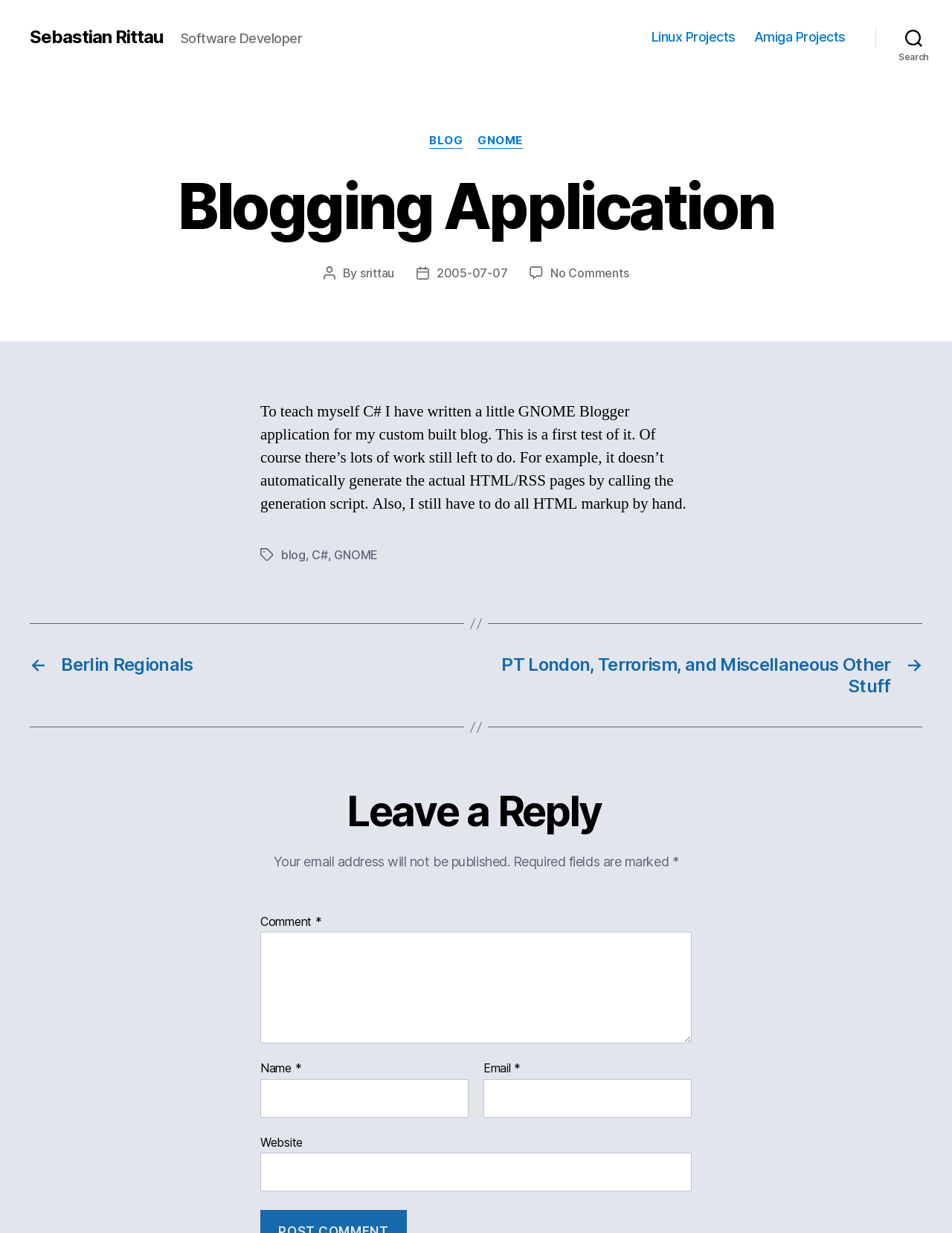Provide the bounding box for the UI element matching this description: "Sebastian Rittau".

[0.031, 0.023, 0.171, 0.037]